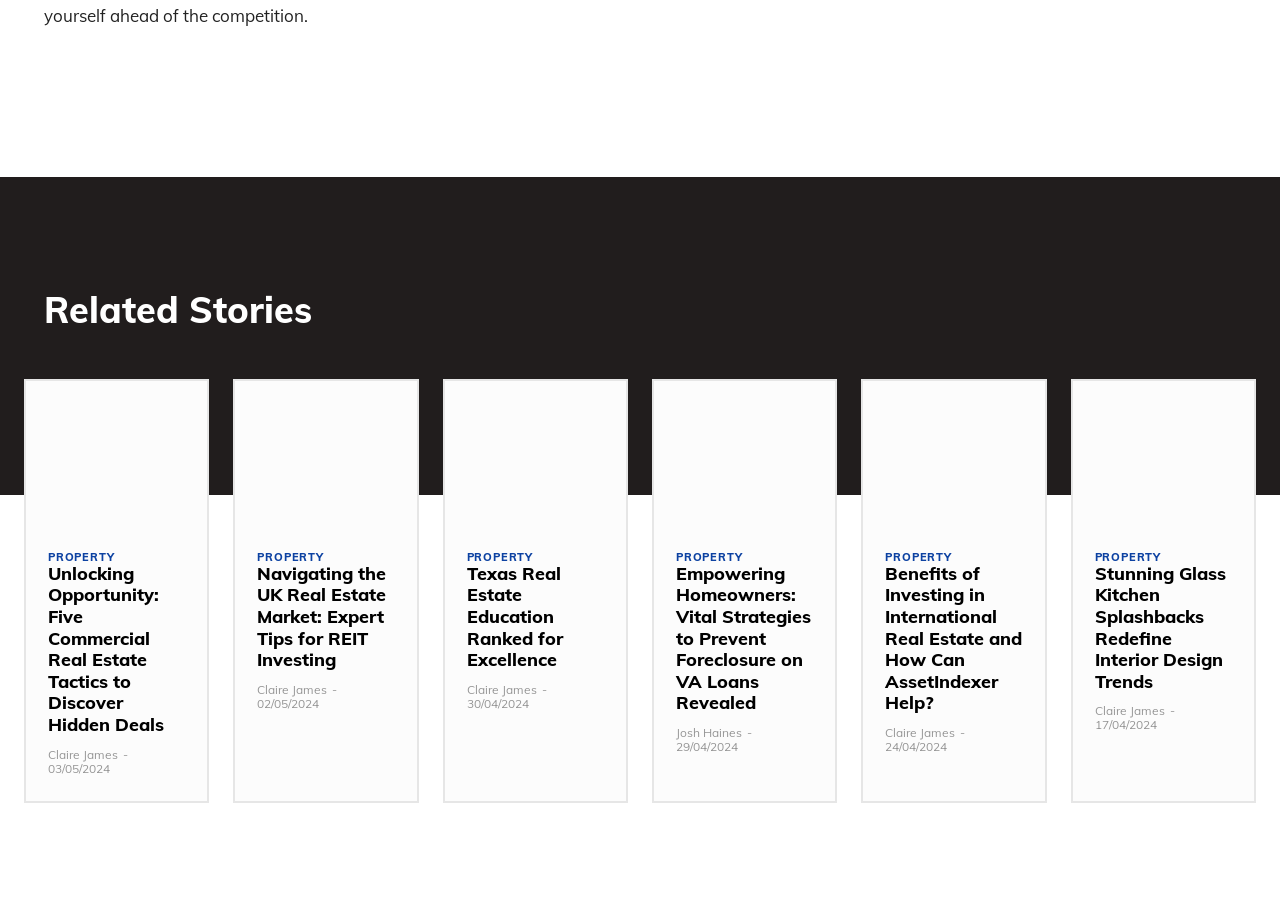Please find the bounding box coordinates of the element that you should click to achieve the following instruction: "Read article about Unlocking Opportunity: Five Commercial Real Estate Tactics to Discover Hidden Deals". The coordinates should be presented as four float numbers between 0 and 1: [left, top, right, bottom].

[0.038, 0.613, 0.145, 0.801]